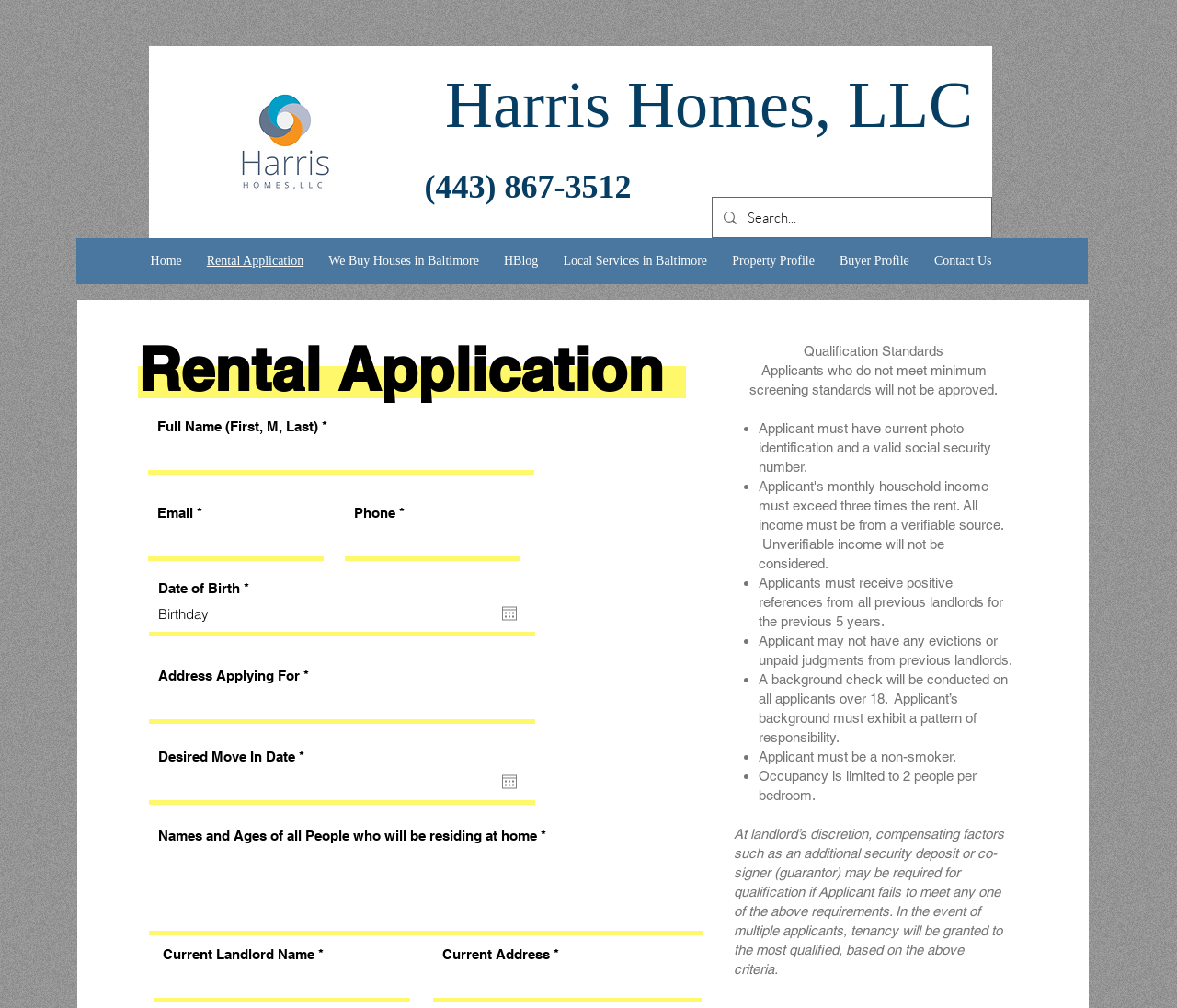Determine the bounding box coordinates of the clickable element to complete this instruction: "Click Contact Us". Provide the coordinates in the format of four float numbers between 0 and 1, [left, top, right, bottom].

[0.783, 0.25, 0.853, 0.269]